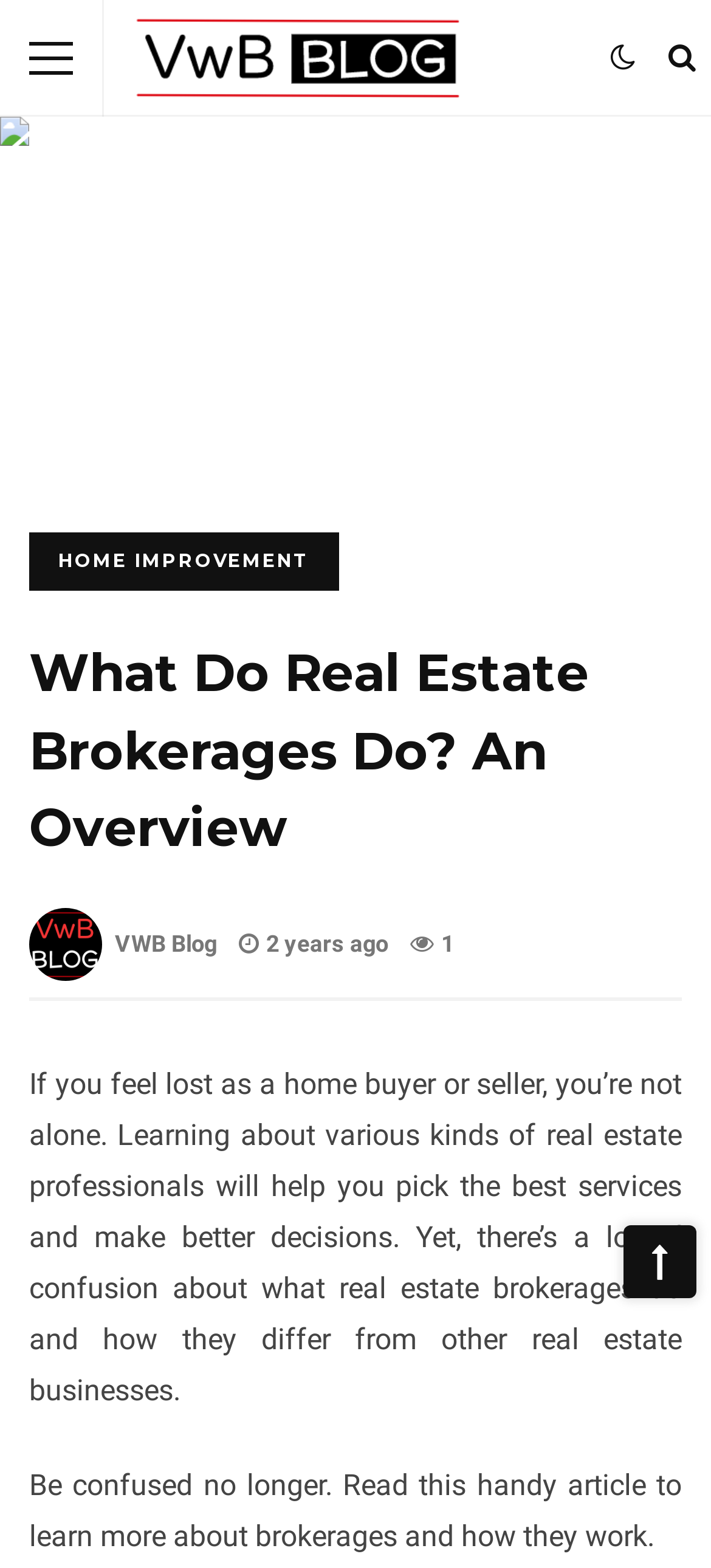Extract the bounding box coordinates for the HTML element that matches this description: "Menu". The coordinates should be four float numbers between 0 and 1, i.e., [left, top, right, bottom].

[0.041, 0.0, 0.103, 0.074]